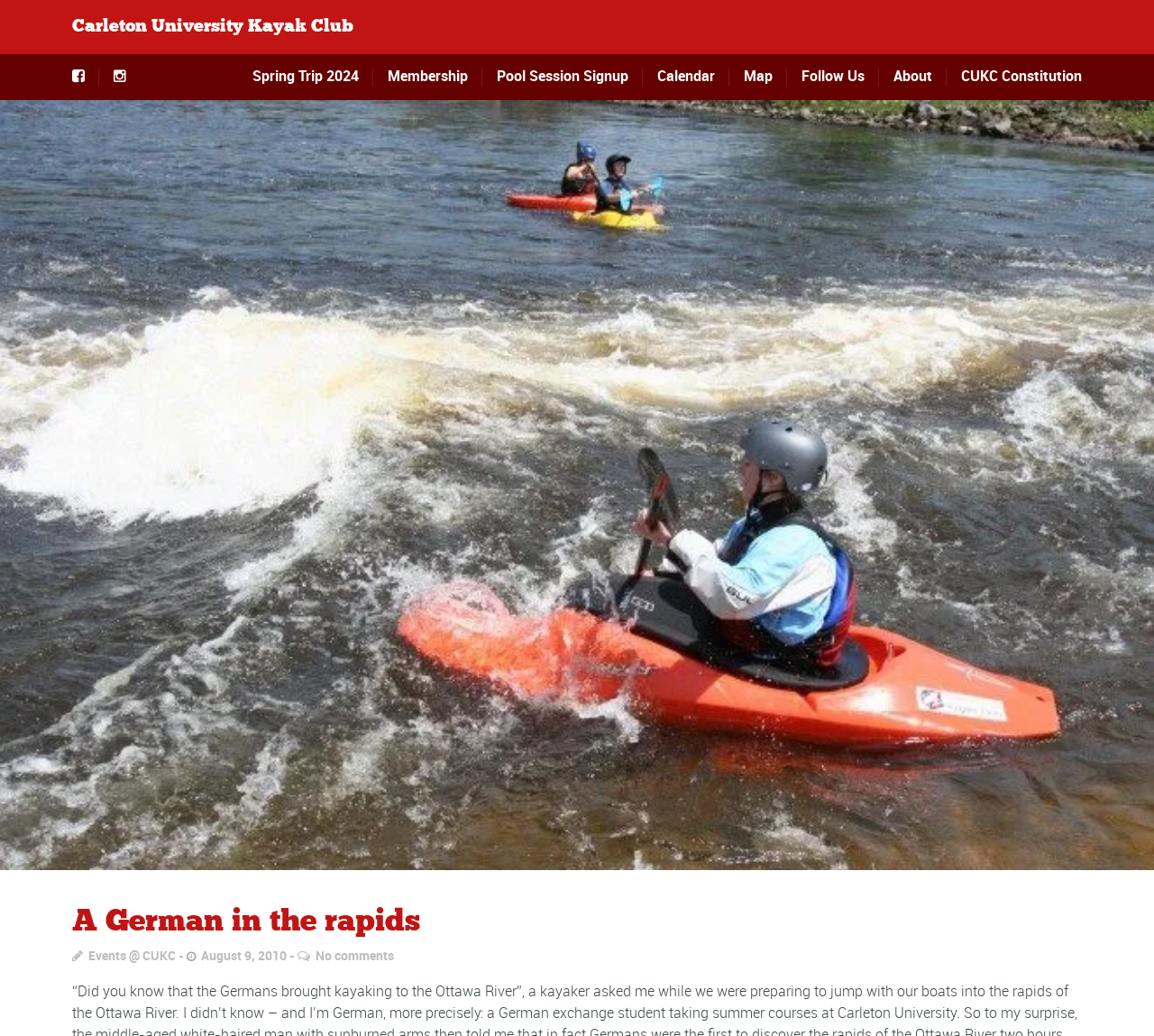Look at the image and answer the question in detail:
How many links are there in the top navigation bar?

I counted the links in the top navigation bar, starting from 'Spring Trip 2024' to 'About', and found a total of 7 links.